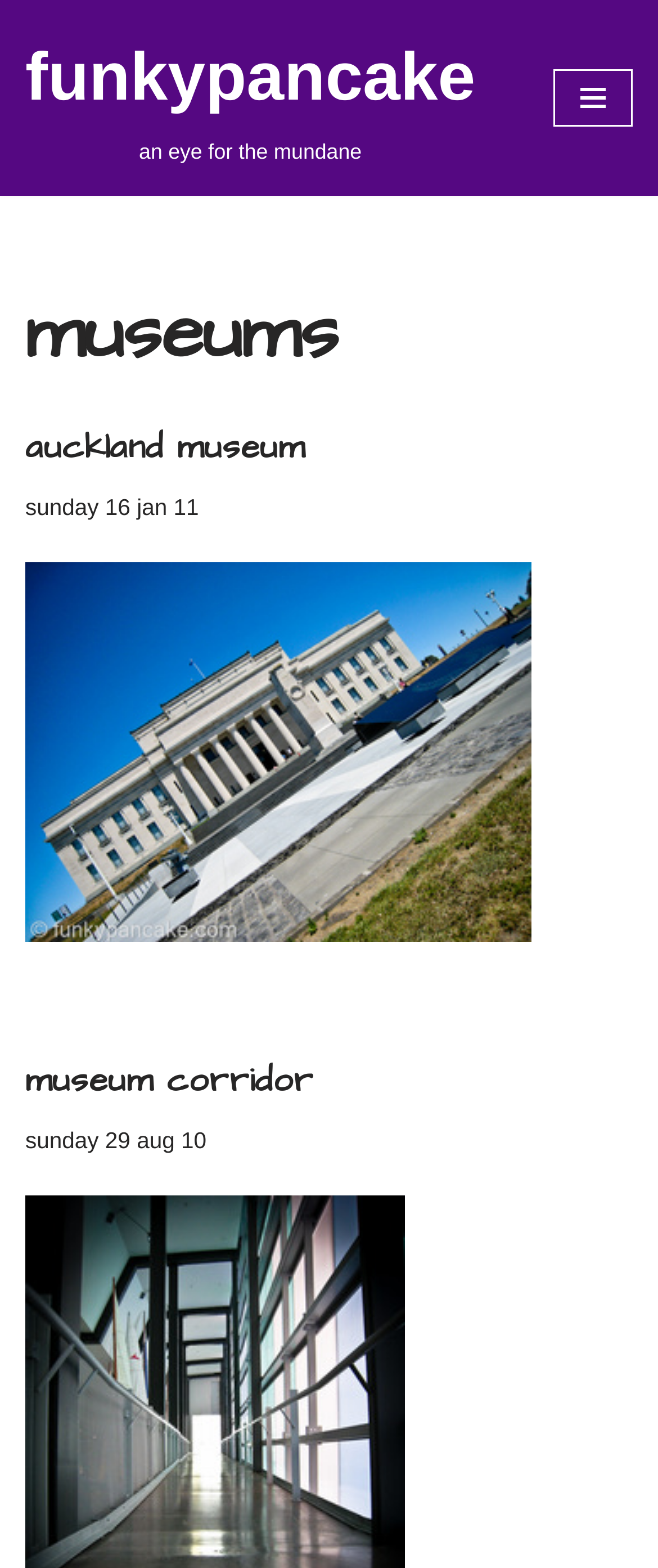How many museum visits are mentioned on this webpage?
Provide a detailed answer to the question, using the image to inform your response.

There are two museum visits mentioned on this webpage, which can be found in the article section, specifically in the headings 'auckland museum' and 'museum corridor'.